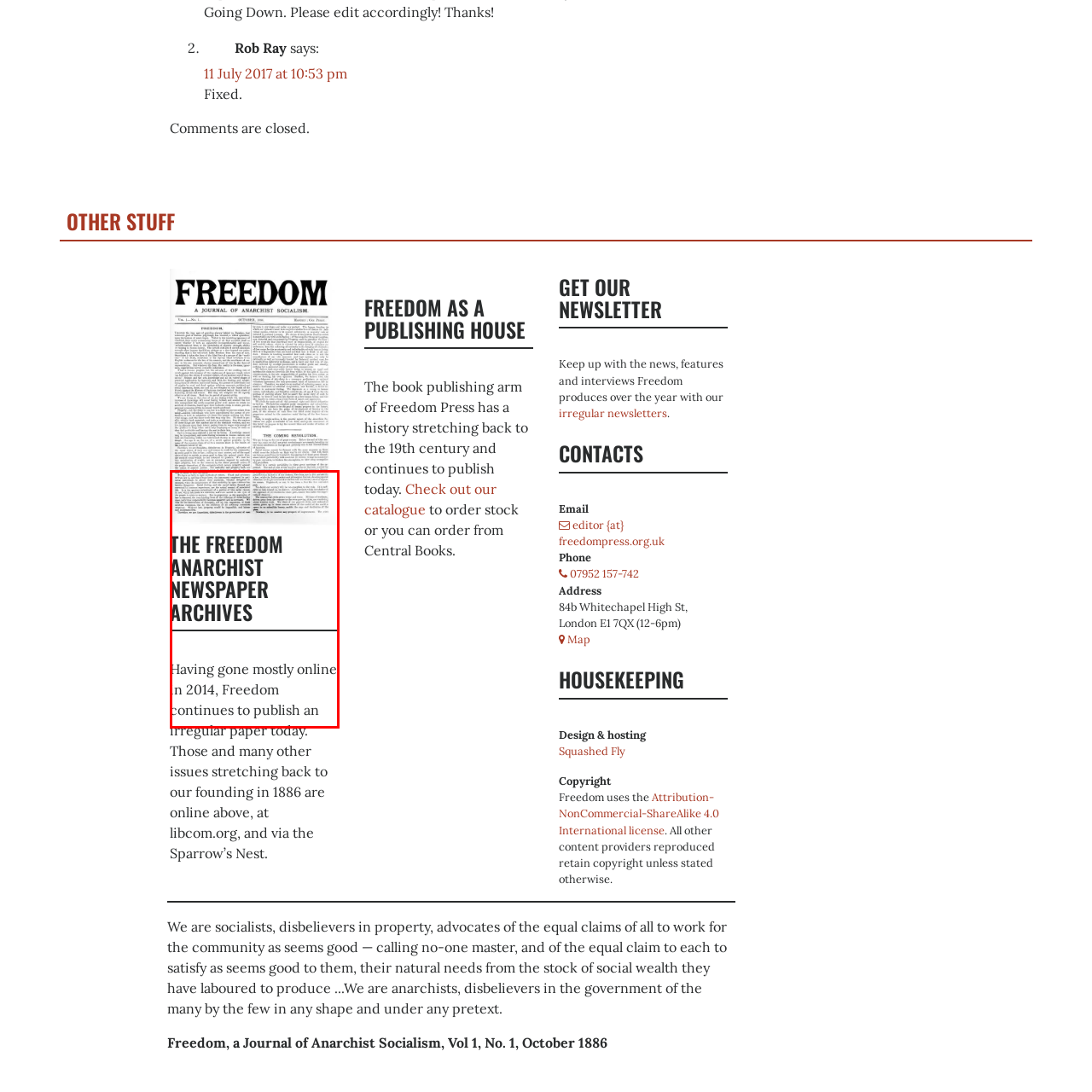Examine the picture highlighted with a red border, What is the primary format of Freedom newspaper since 2014? Please respond with a single word or phrase.

Online content